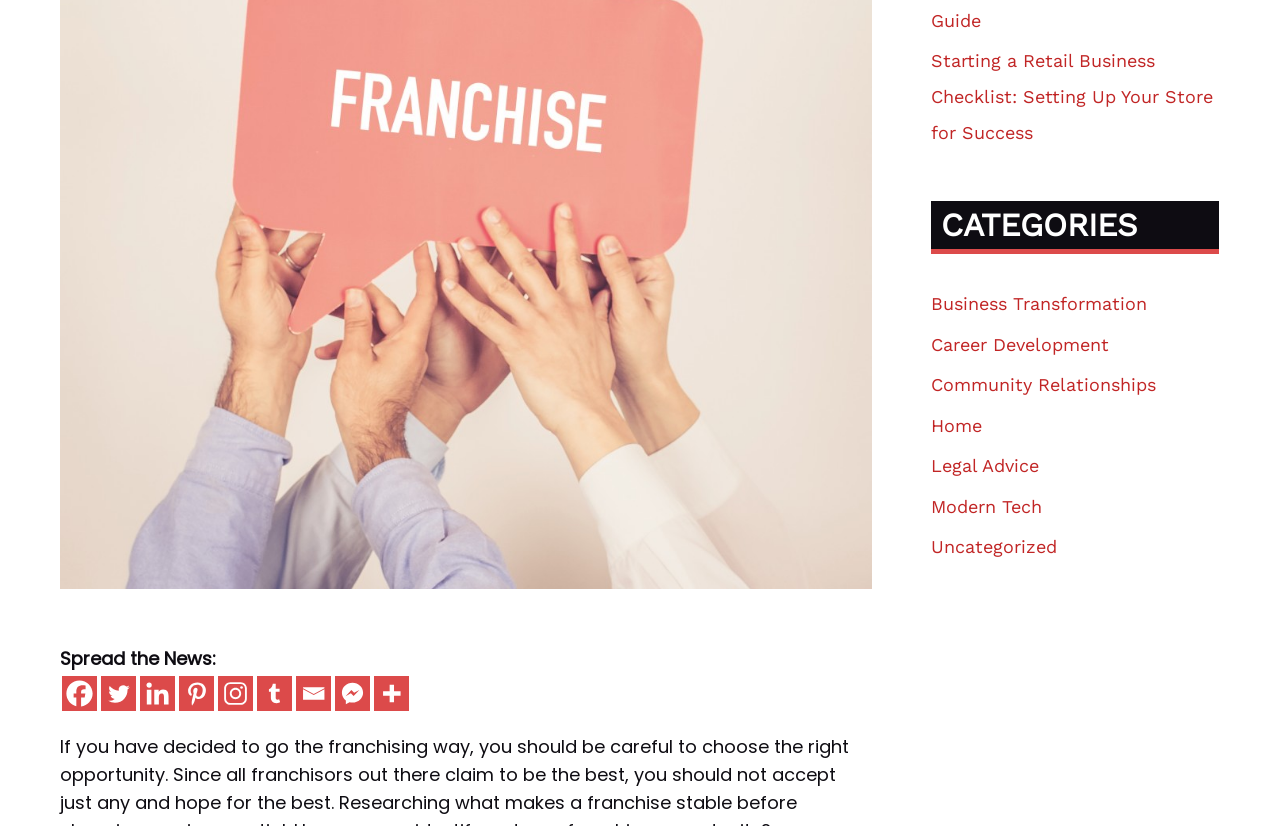Highlight the bounding box of the UI element that corresponds to this description: "title="More"".

[0.292, 0.819, 0.32, 0.861]